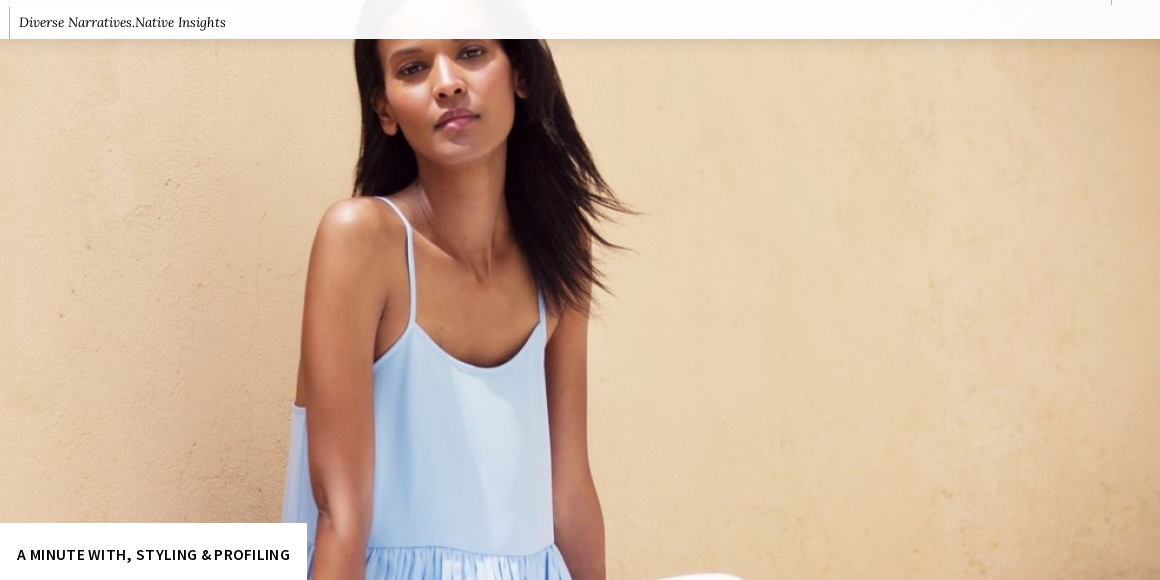Generate an elaborate caption for the given image.

The image features a striking portrait of a model exuding elegance and confidence, set against a soft, neutral backdrop that highlights her beauty. She wears a light blue, sleeveless top with a flowing silhouette, which complements her graceful posture. Her hair falls gently over her shoulders, framing her face, while her expression conveys poise and introspection. This image is associated with an interview that explores the career and personal style of supermodel Liya Kebede, known for her impactful work as a model, philanthropist, and clothing designer. The context suggests a celebration of her influence in the fashion industry and her role as a voice for diverse narratives.